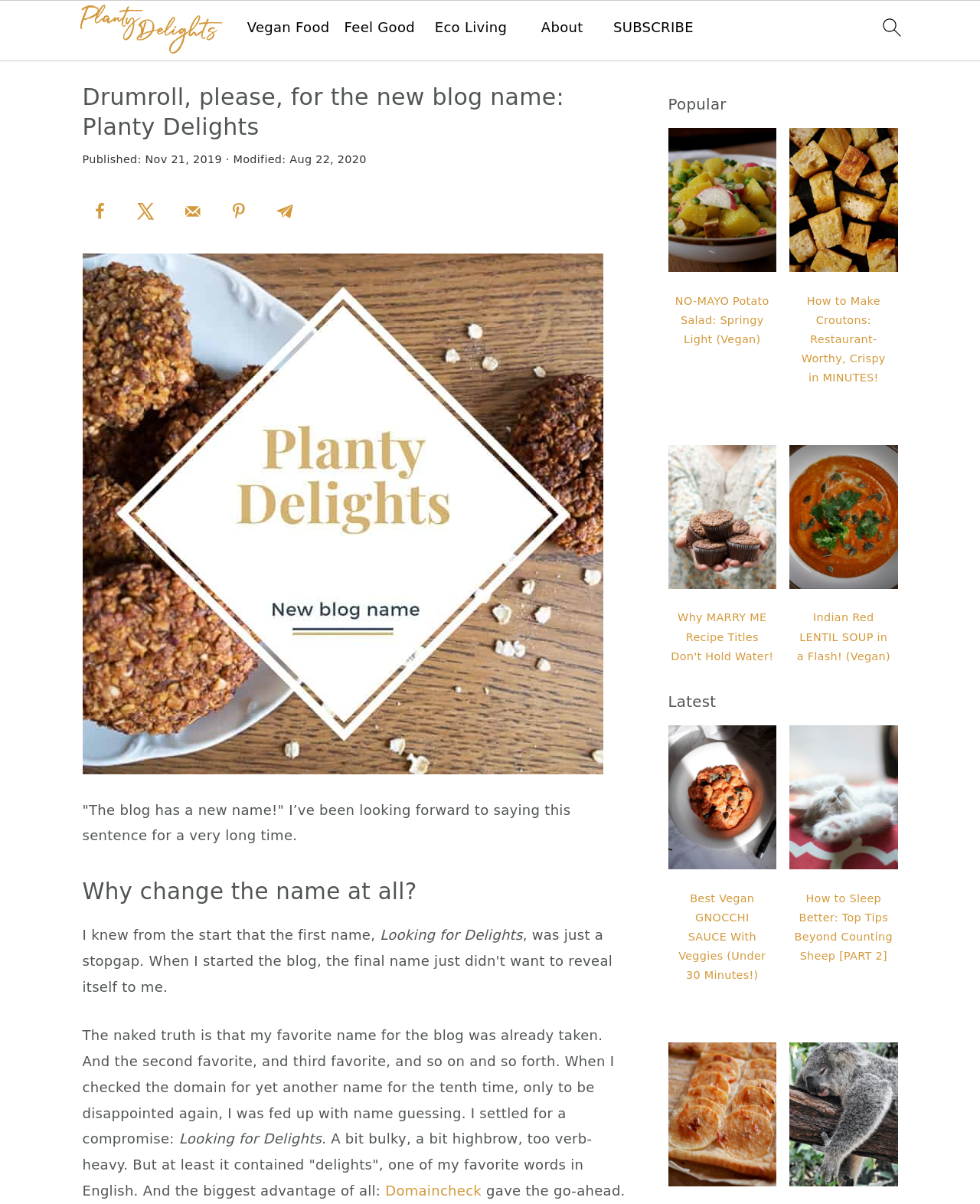Bounding box coordinates are specified in the format (top-left x, top-left y, bottom-right x, bottom-right y). All values are floating point numbers bounded between 0 and 1. Please provide the bounding box coordinate of the region this sentence describes: Feel Good

[0.351, 0.016, 0.423, 0.03]